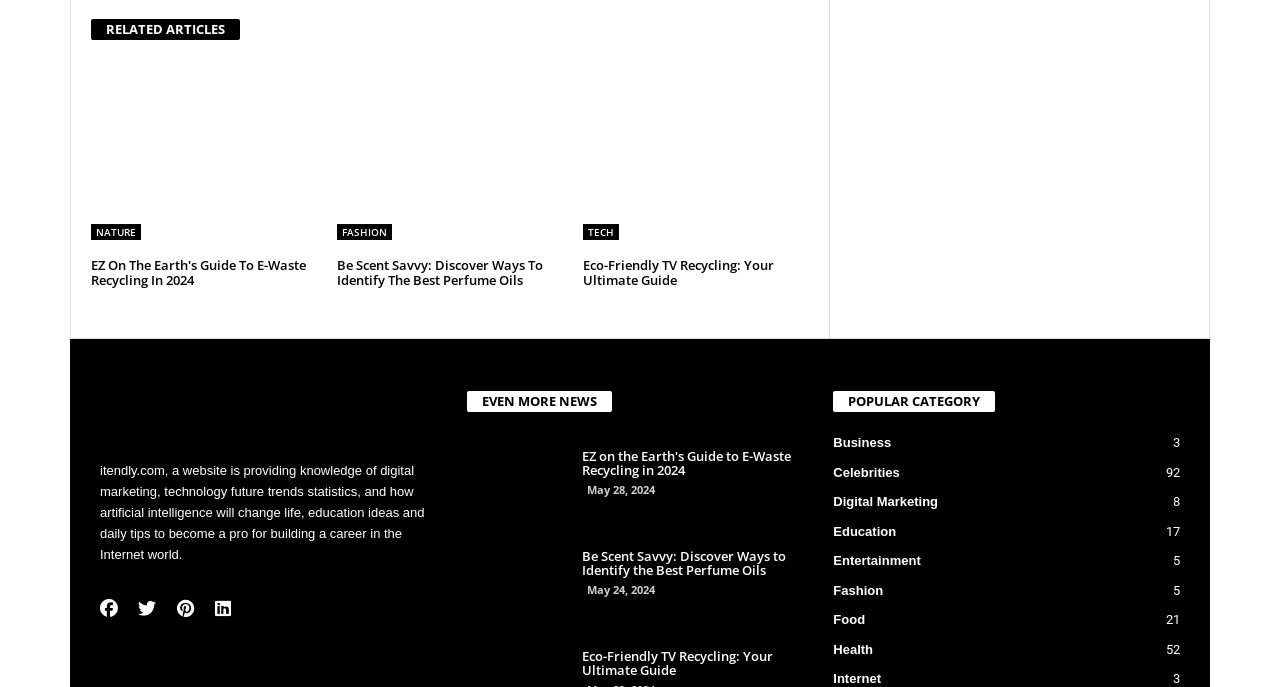What is the topic of the image with the text 'Best Perfume Oils'?
Look at the image and respond with a one-word or short-phrase answer.

FASHION